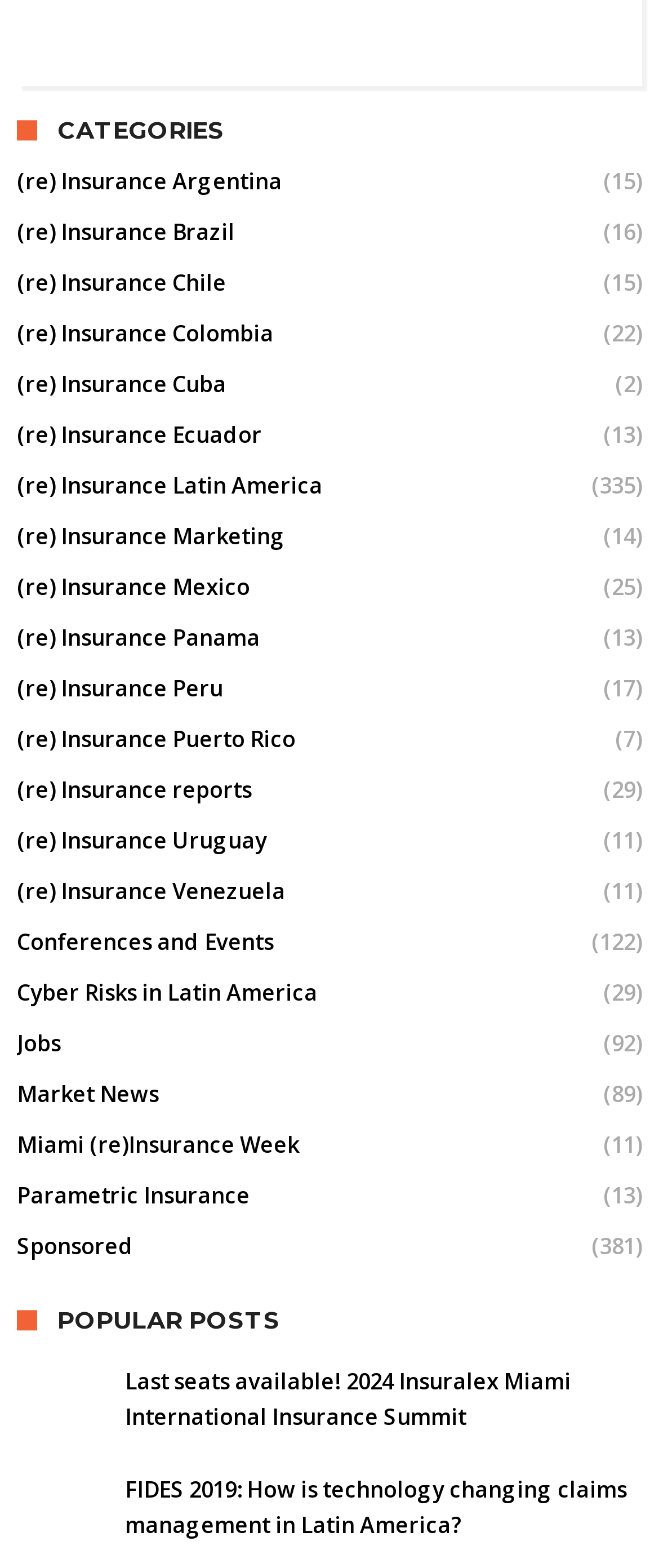Kindly provide the bounding box coordinates of the section you need to click on to fulfill the given instruction: "Explore Parametric Insurance".

[0.026, 0.746, 0.379, 0.778]